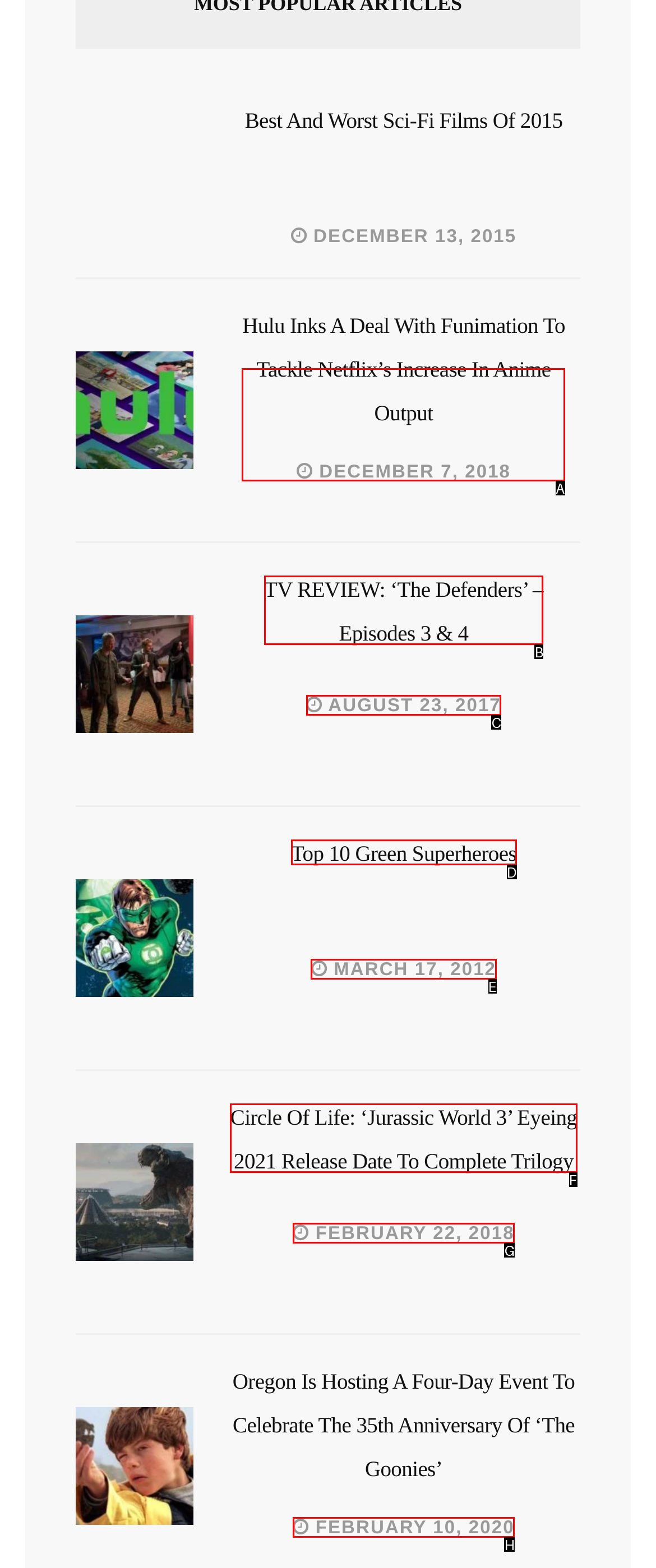Select the appropriate HTML element to click on to finish the task: Check the article about Hulu's deal with Funimation.
Answer with the letter corresponding to the selected option.

A